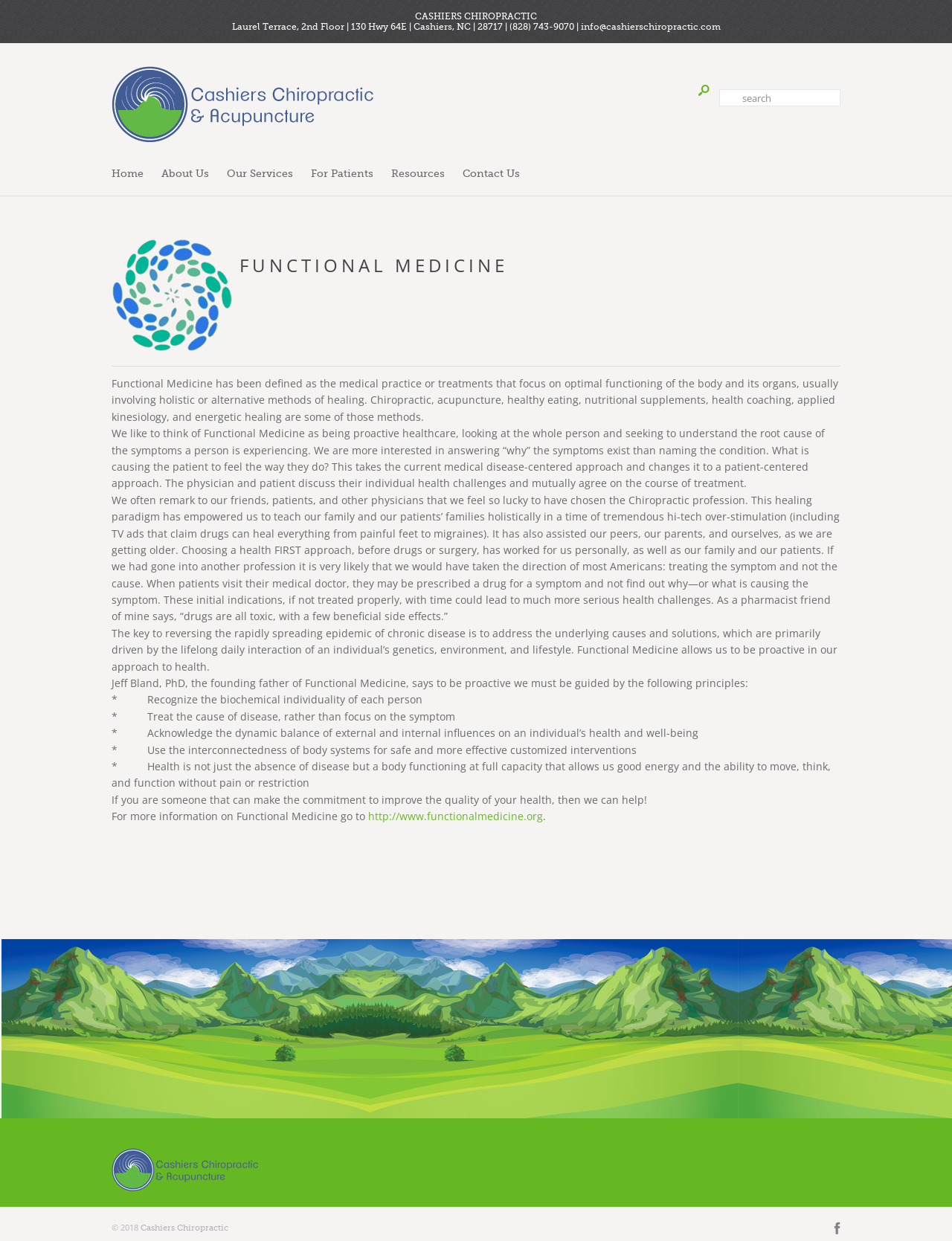What is the name of the chiropractic clinic?
Offer a detailed and exhaustive answer to the question.

The name of the chiropractic clinic can be found at the top of the webpage, in the StaticText element with the text 'CASHIERS CHIROPRACTIC'.